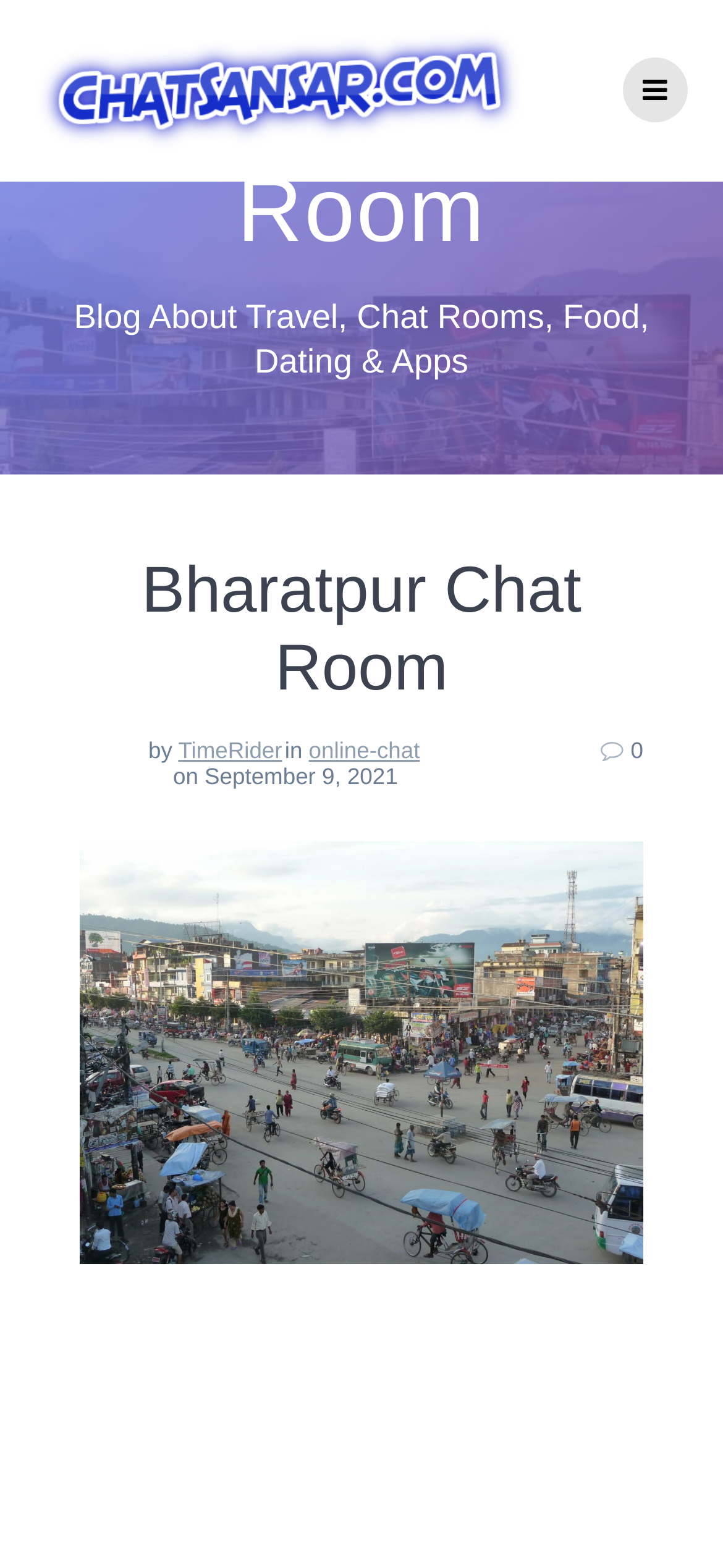Answer the question in a single word or phrase:
What is the location of Bharatpur?

Nepal